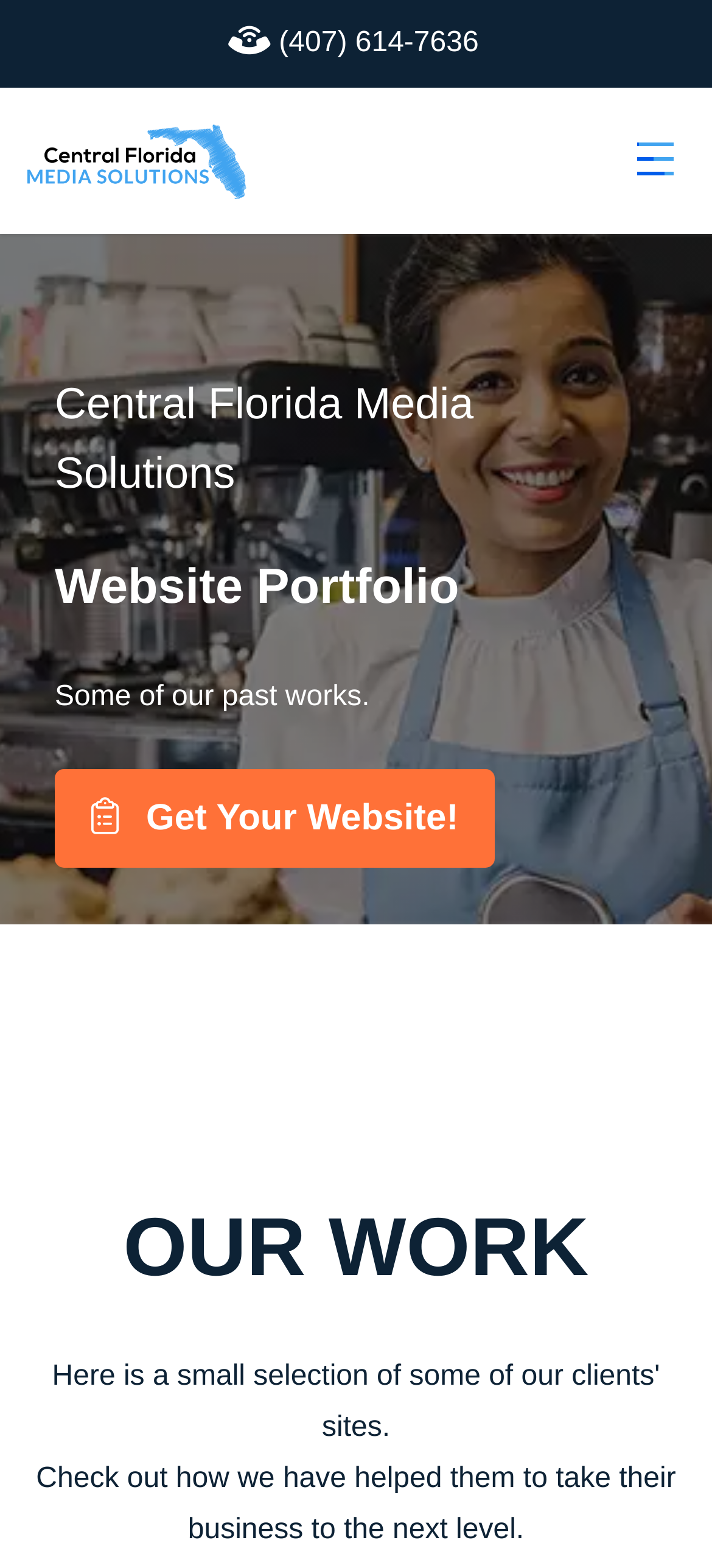Please find the bounding box coordinates (top-left x, top-left y, bottom-right x, bottom-right y) in the screenshot for the UI element described as follows: name="CFLMS"

[0.038, 0.068, 0.346, 0.137]